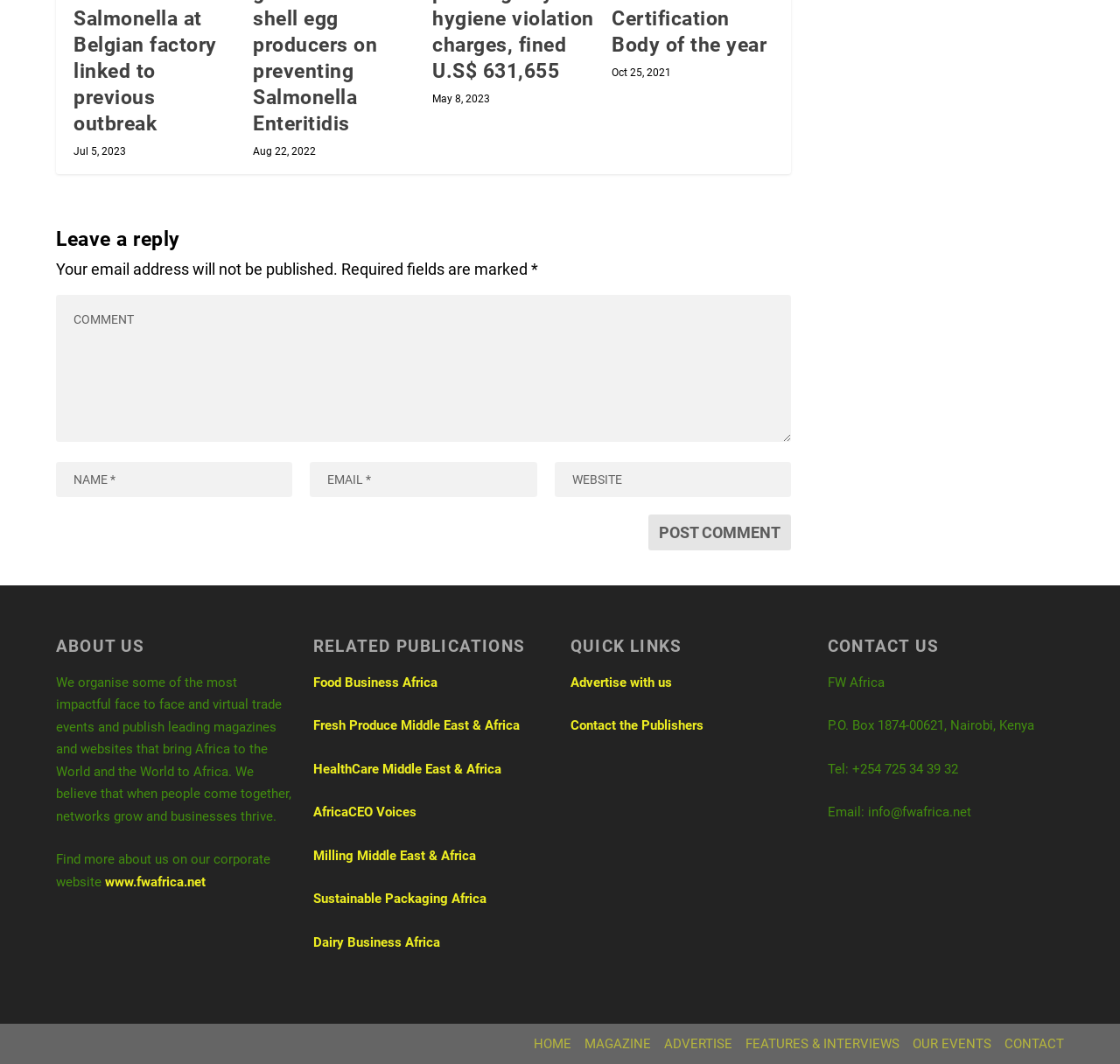Please give a one-word or short phrase response to the following question: 
What is the purpose of the textboxes?

Leave a comment